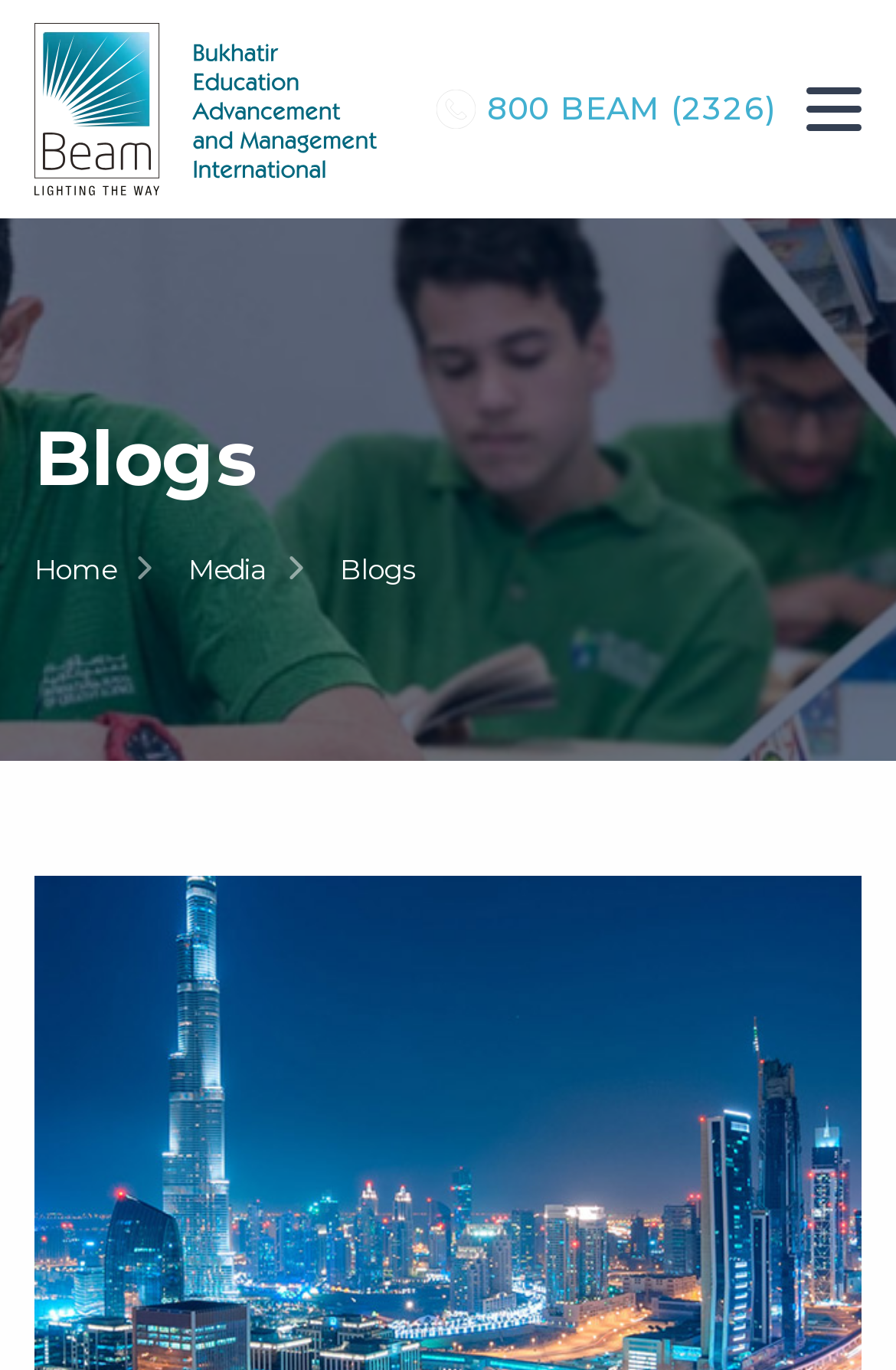Extract the main title from the webpage.

What’s it really like to live and work in the Middle East?